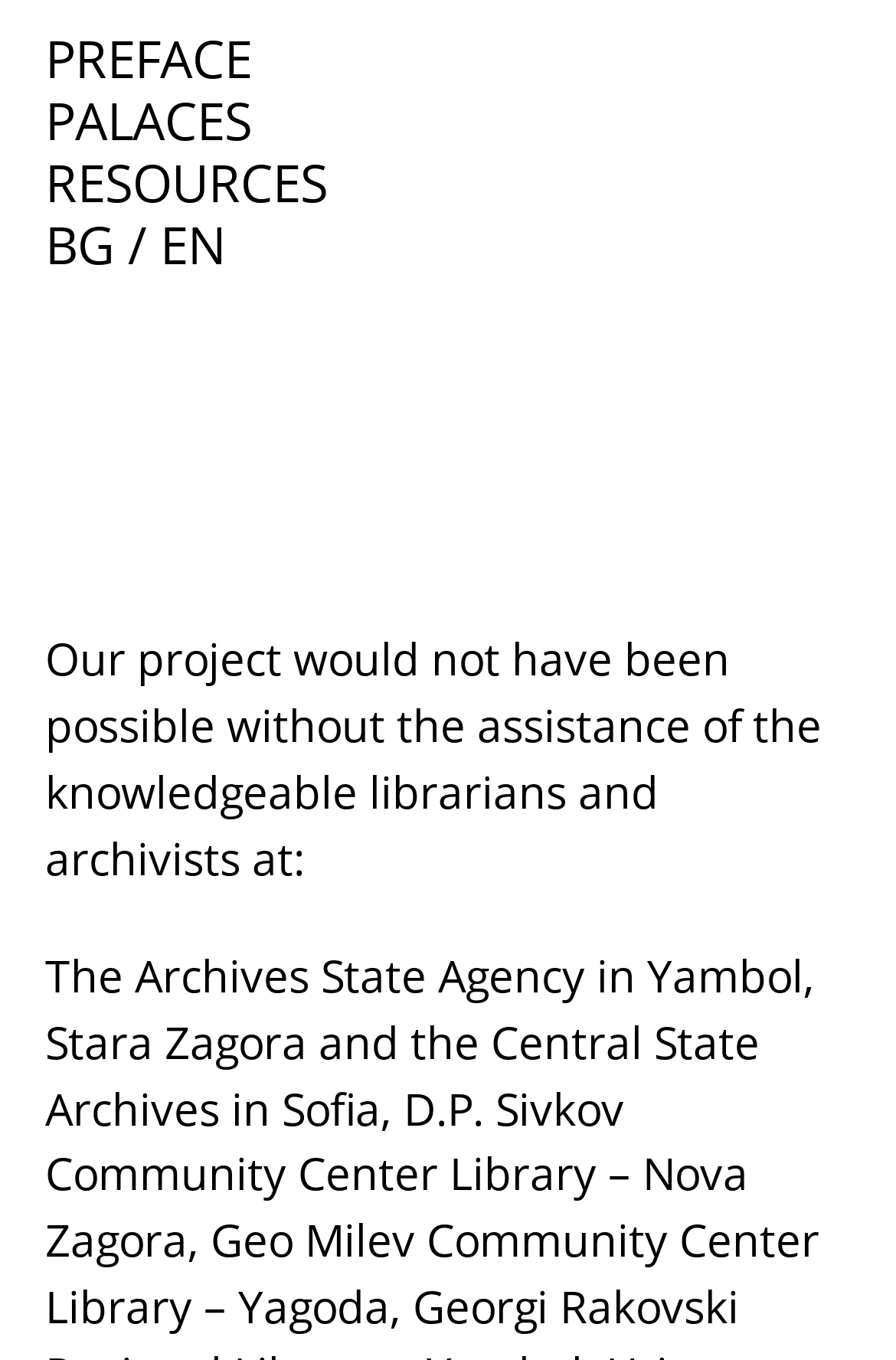Answer the question briefly using a single word or phrase: 
What is the purpose of the webpage?

Acknowledgements